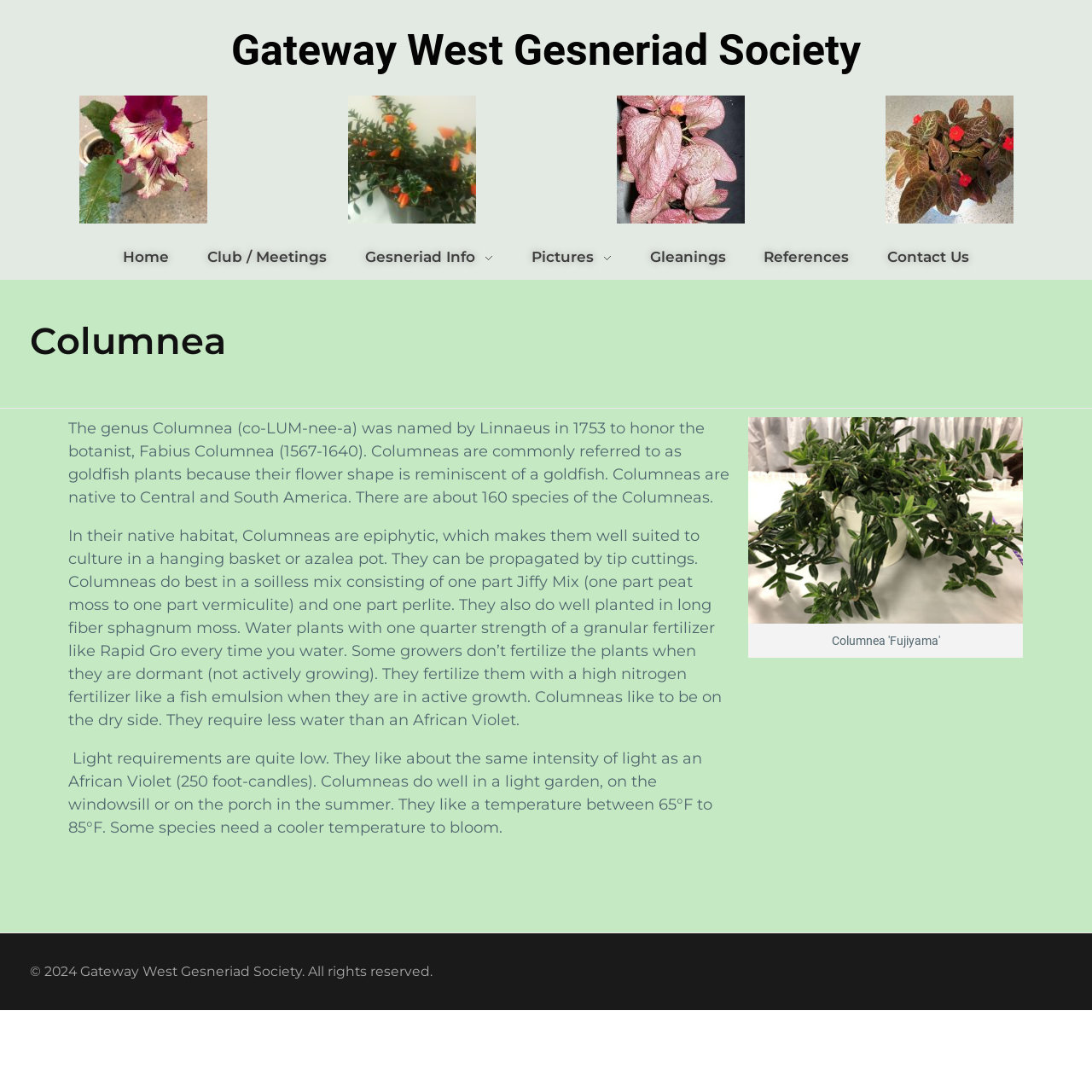Given the element description Home, identify the bounding box coordinates for the UI element on the webpage screenshot. The format should be (top-left x, top-left y, bottom-right x, bottom-right y), with values between 0 and 1.

[0.113, 0.229, 0.172, 0.242]